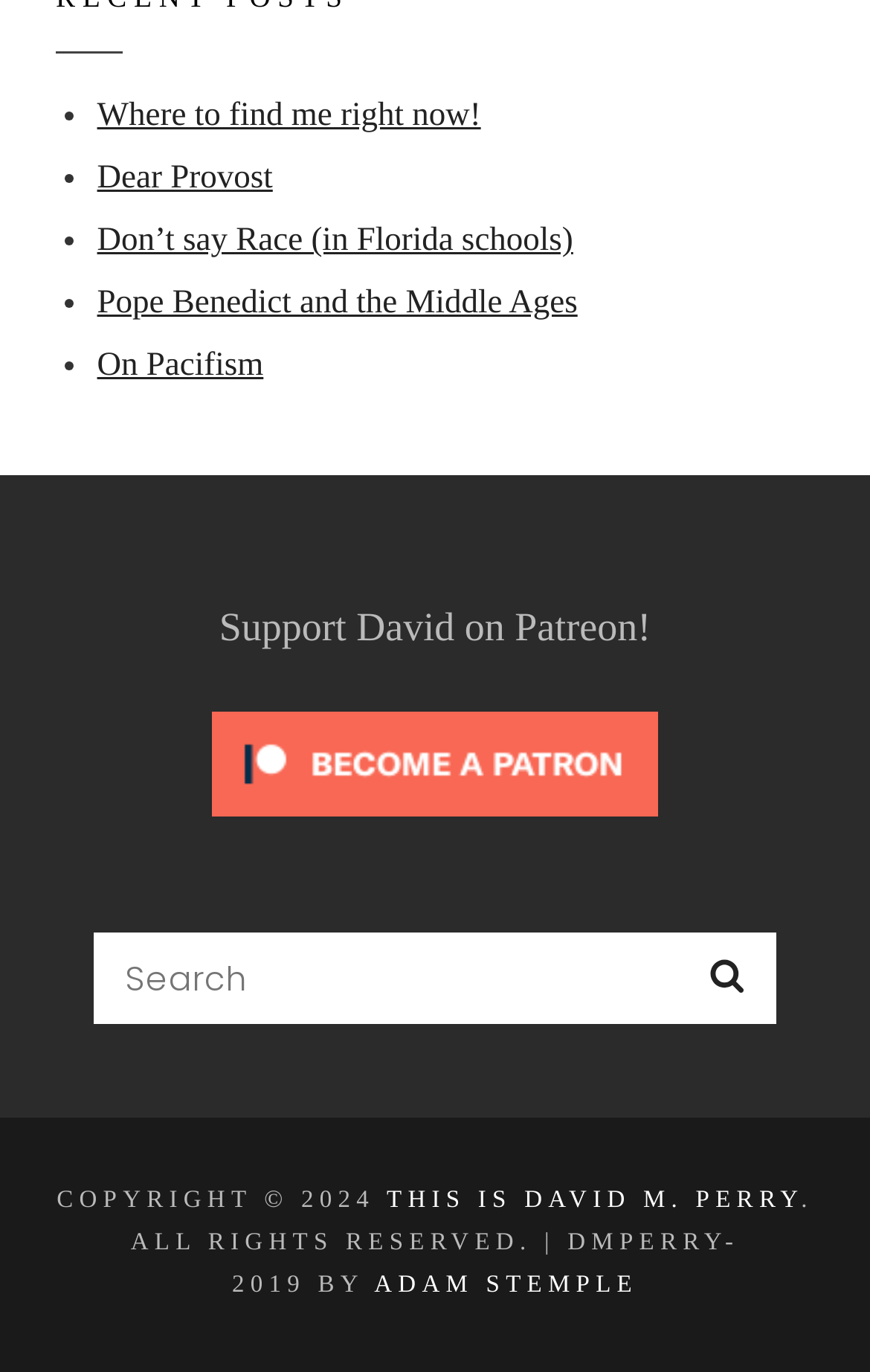Could you specify the bounding box coordinates for the clickable section to complete the following instruction: "Read the post 'Where to find me right now!' "?

[0.112, 0.072, 0.553, 0.098]